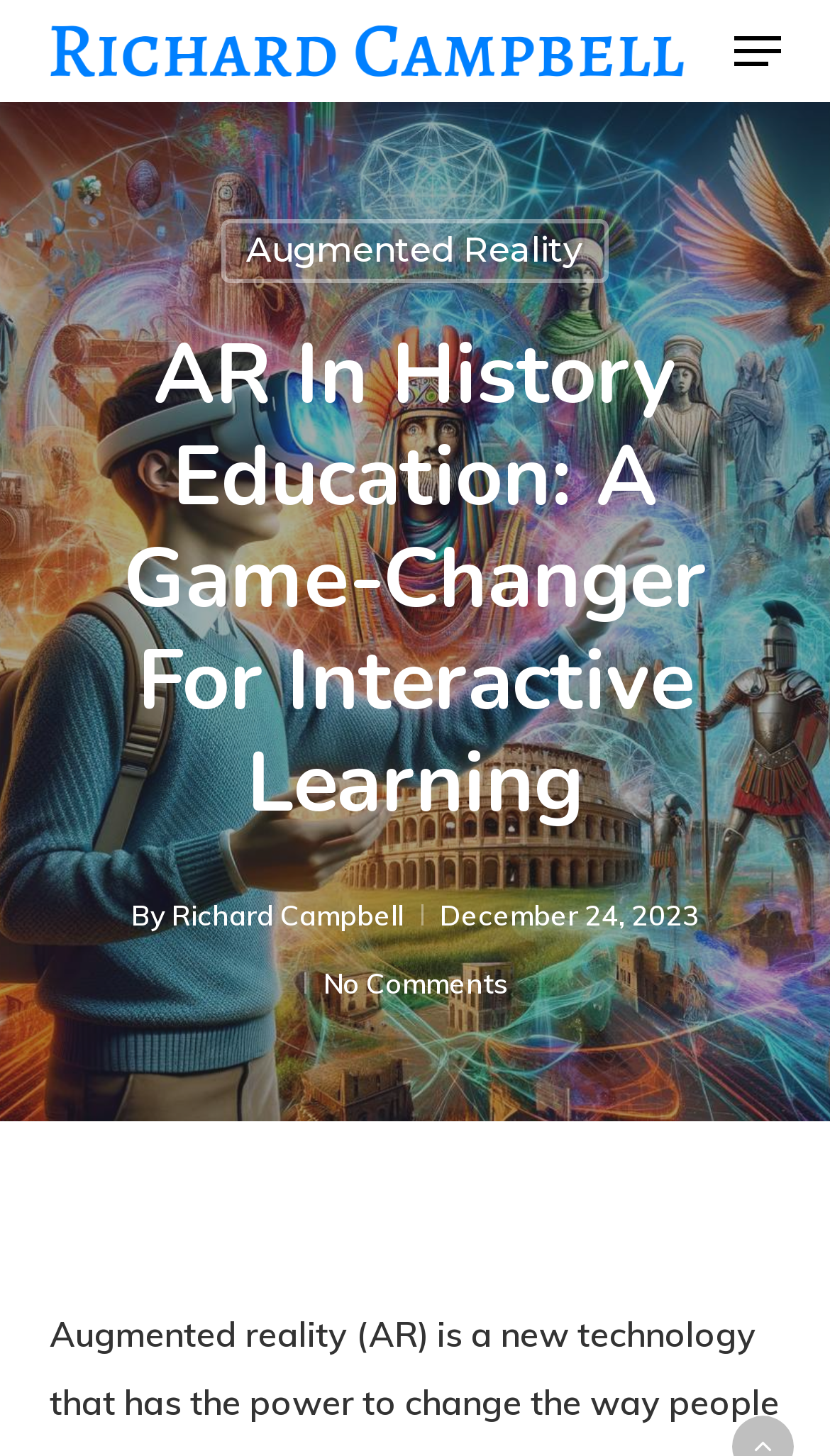What is the topic of the article?
Using the image as a reference, answer the question in detail.

The topic of the article can be inferred from the heading element with the text 'AR In History Education: A Game-Changer For Interactive Learning'. This suggests that the article is about the use of Augmented Reality in History Education.